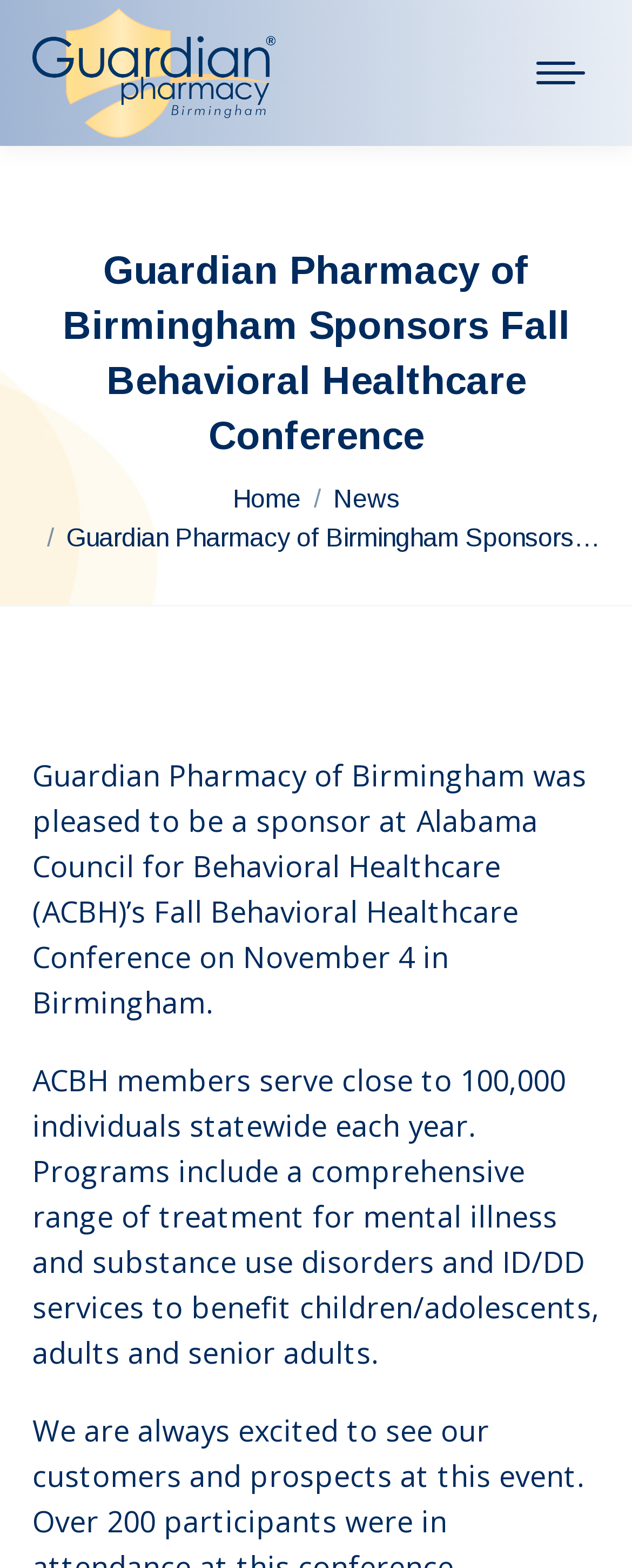From the webpage screenshot, predict the bounding box of the UI element that matches this description: "Home".

[0.368, 0.309, 0.476, 0.327]